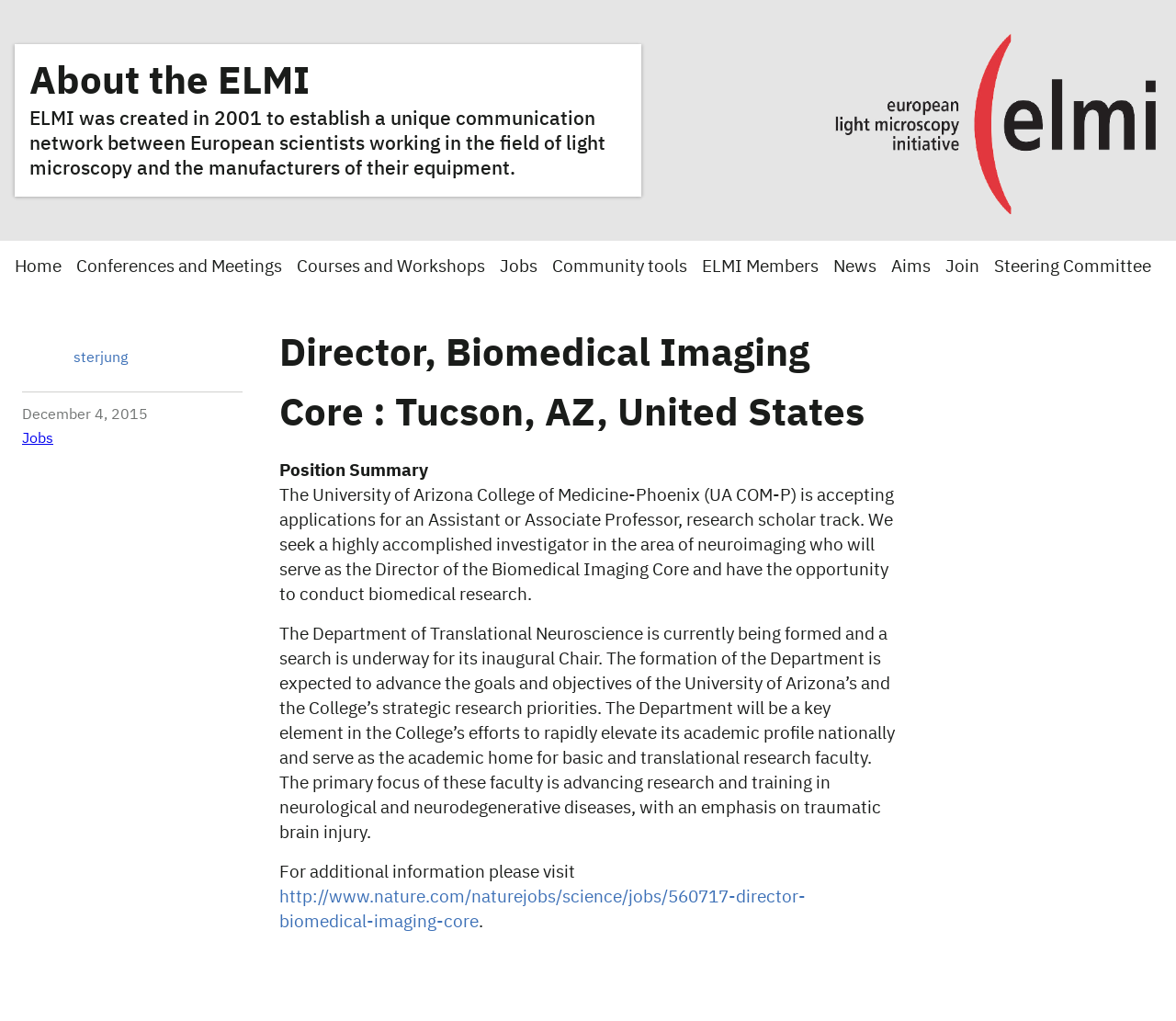What is the focus of the research faculty?
Using the image as a reference, answer with just one word or a short phrase.

neurological and neurodegenerative diseases